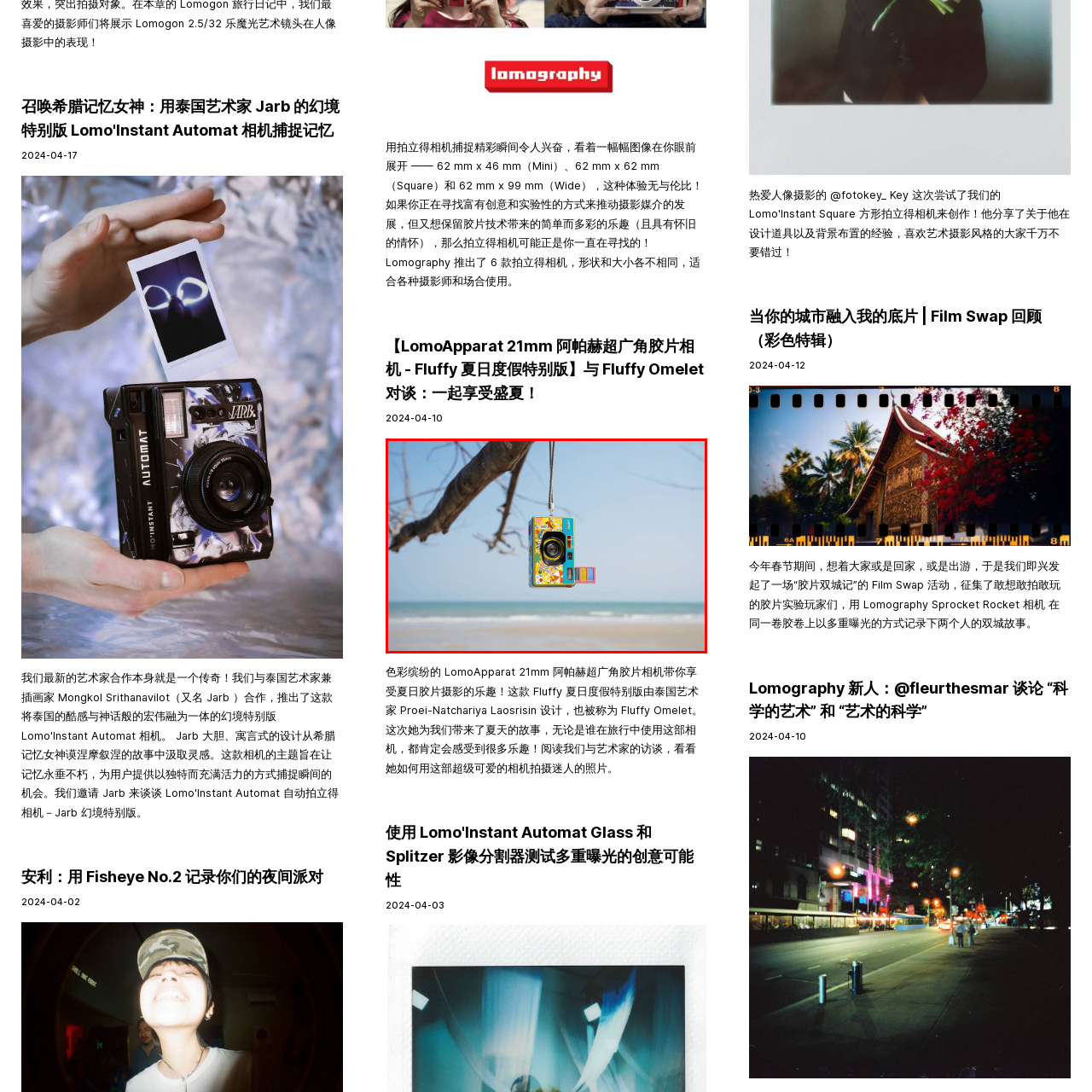Review the image segment marked with the grey border and deliver a thorough answer to the following question, based on the visual information provided: 
What is the camera suspended from?

The caption states that the camera is creatively suspended from a tree branch, adding to the playful and whimsical atmosphere of the scene.